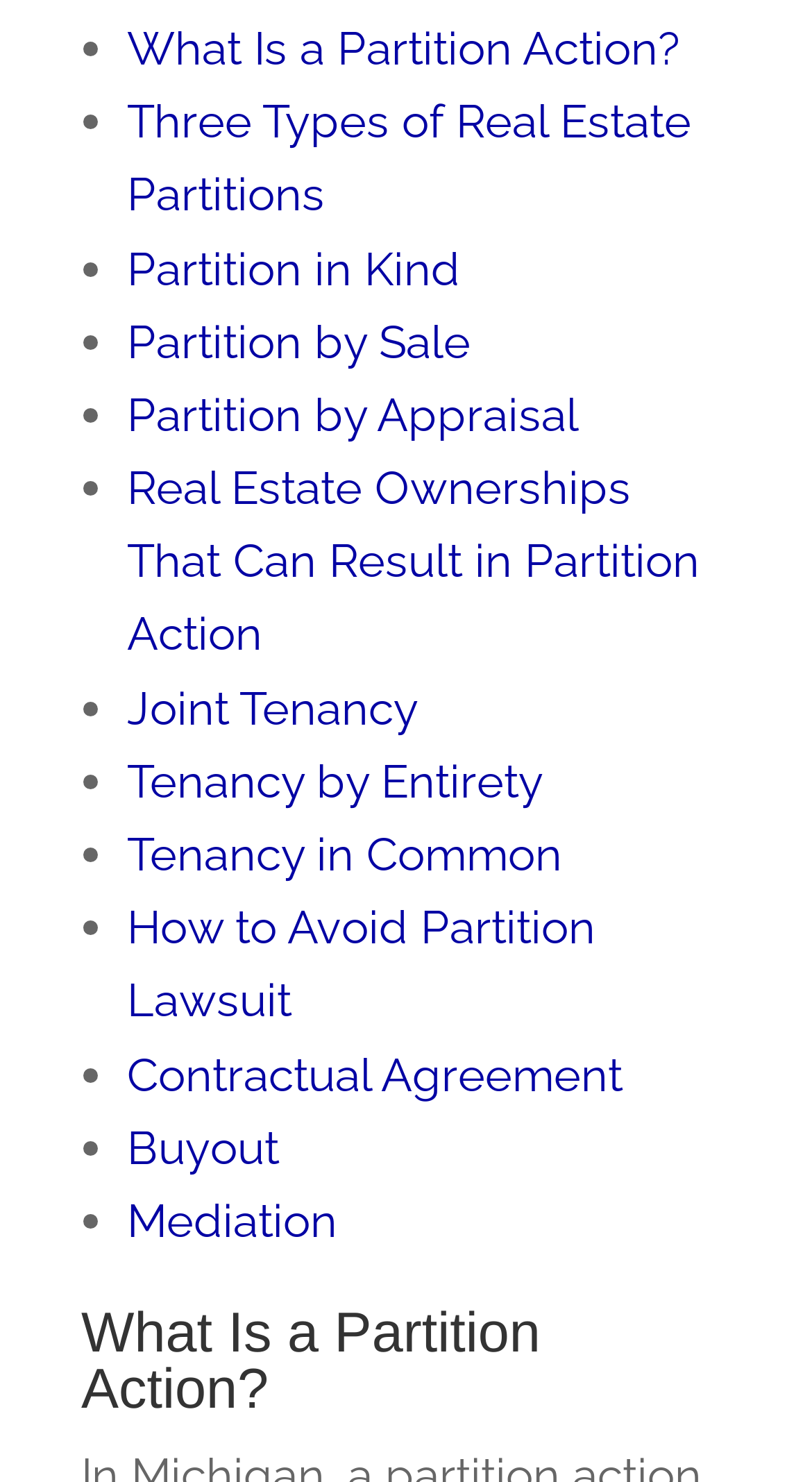Please identify the bounding box coordinates of where to click in order to follow the instruction: "Read about 'Partition in Kind'".

[0.156, 0.162, 0.567, 0.199]